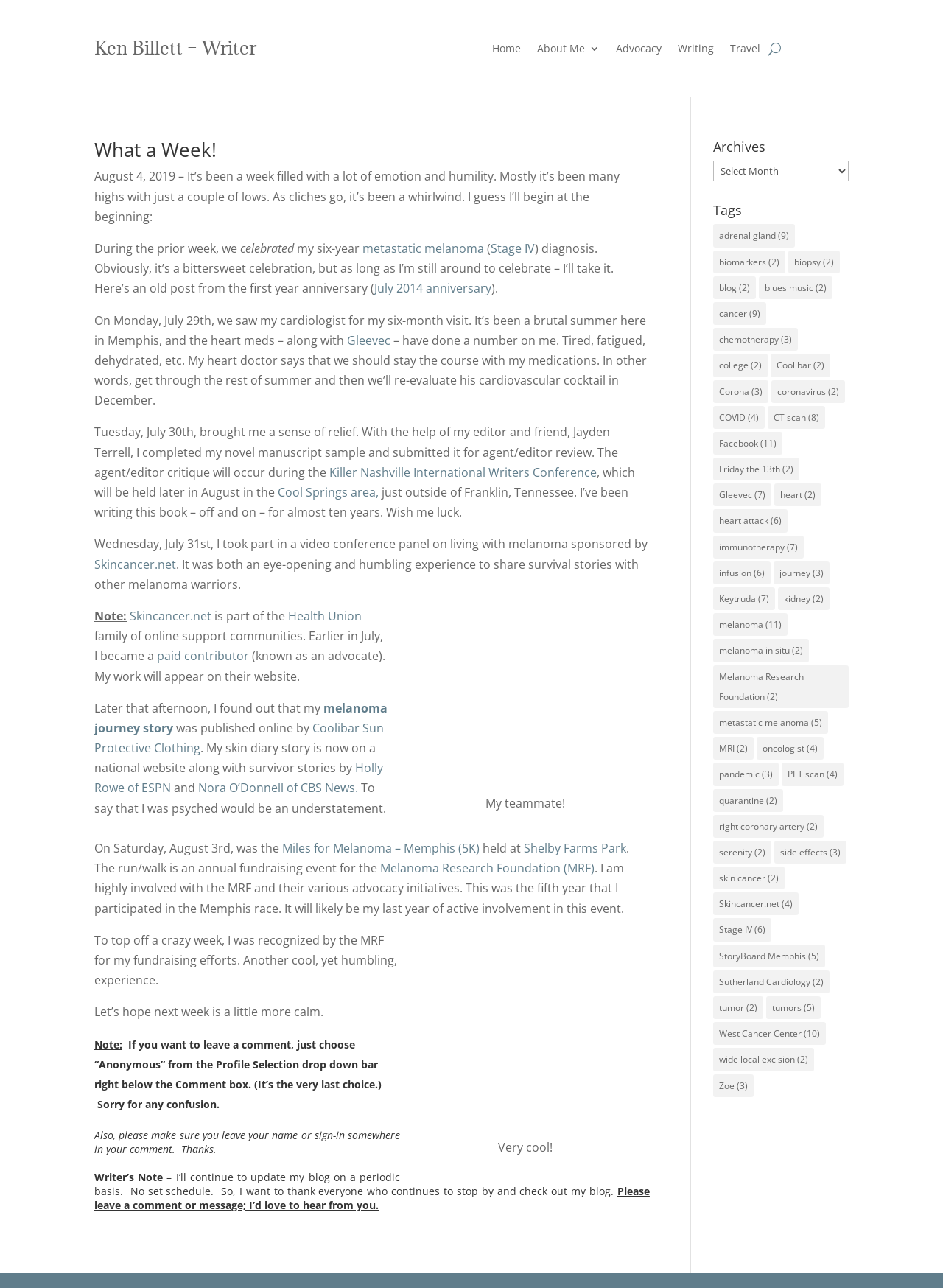Determine the bounding box coordinates of the clickable element to complete this instruction: "Check the 'Archives' dropdown menu". Provide the coordinates in the format of four float numbers between 0 and 1, [left, top, right, bottom].

[0.756, 0.125, 0.9, 0.141]